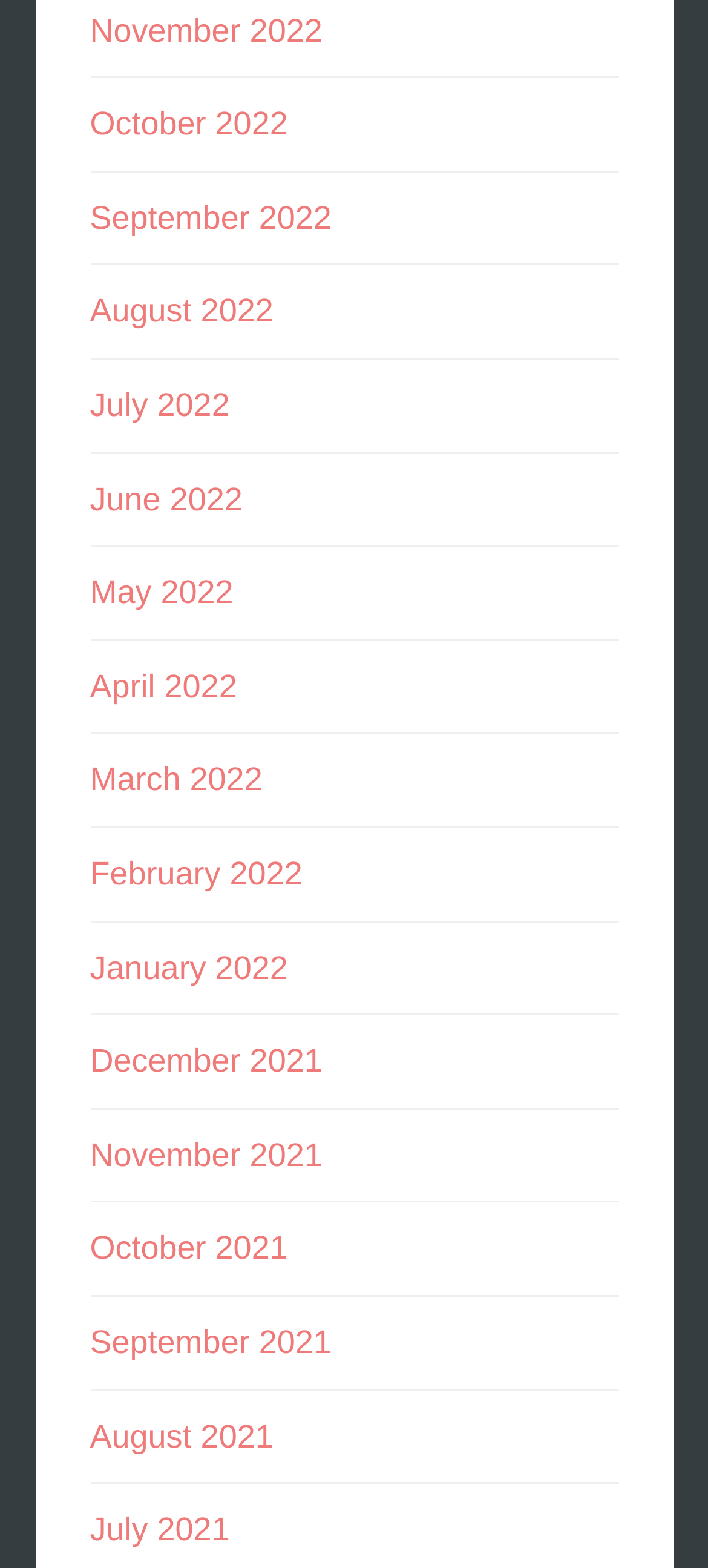Pinpoint the bounding box coordinates of the area that should be clicked to complete the following instruction: "View January 2022". The coordinates must be given as four float numbers between 0 and 1, i.e., [left, top, right, bottom].

[0.127, 0.605, 0.407, 0.628]